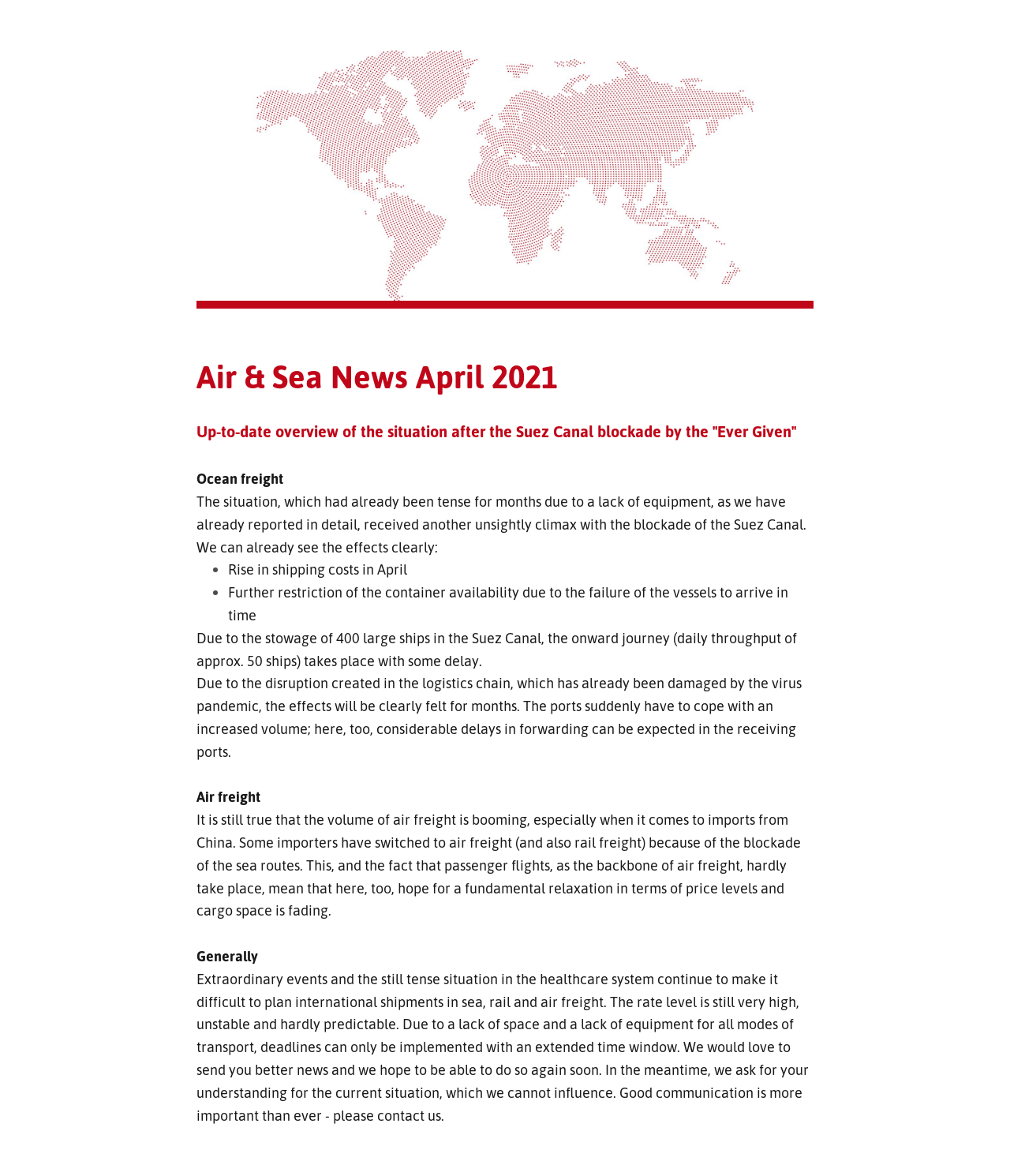Based on the element description "fingerprint", predict the bounding box coordinates of the UI element.

[0.023, 0.369, 0.07, 0.409]